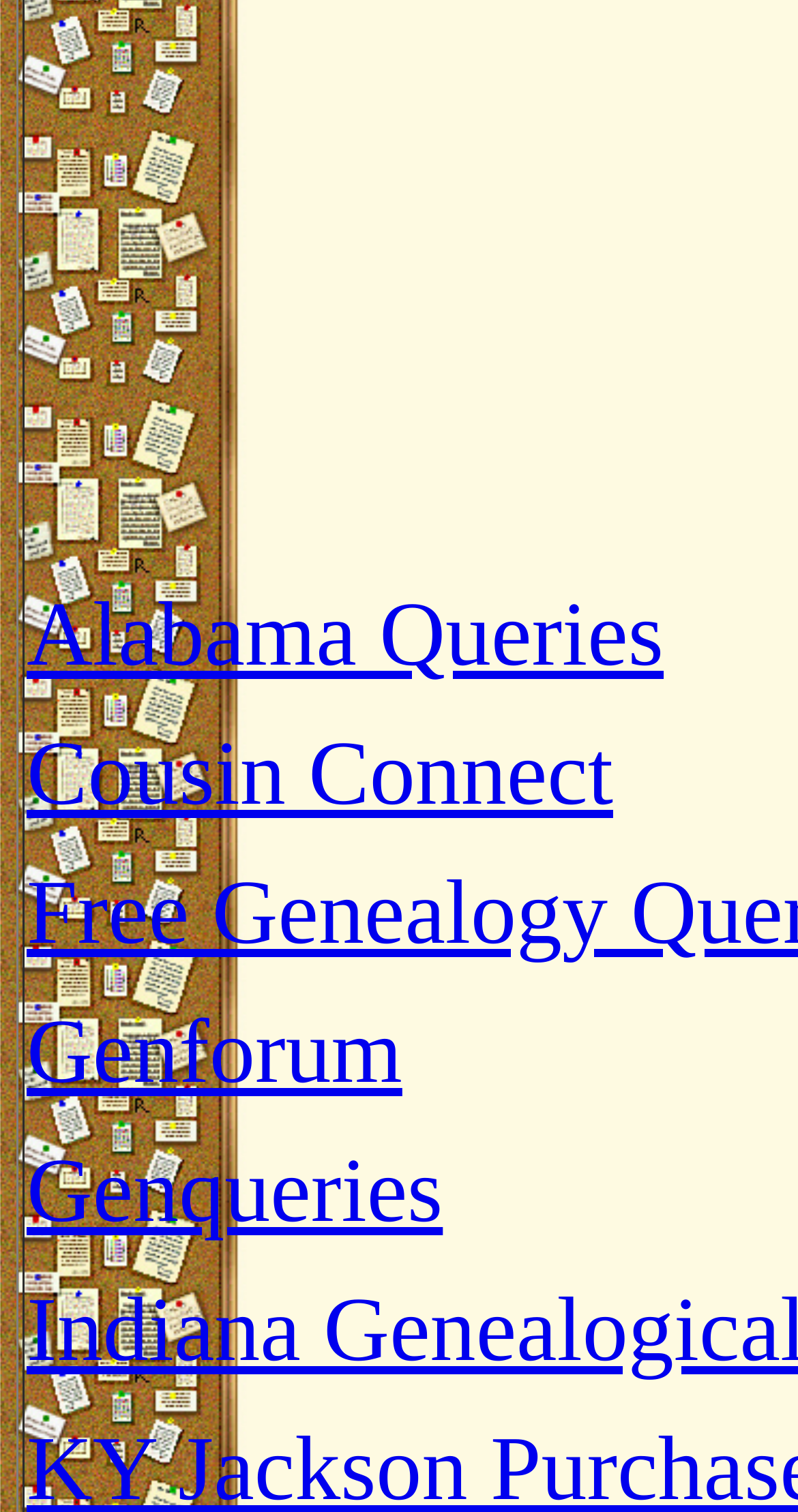Find the UI element described as: "Alabama Queries" and predict its bounding box coordinates. Ensure the coordinates are four float numbers between 0 and 1, [left, top, right, bottom].

[0.033, 0.385, 0.832, 0.453]